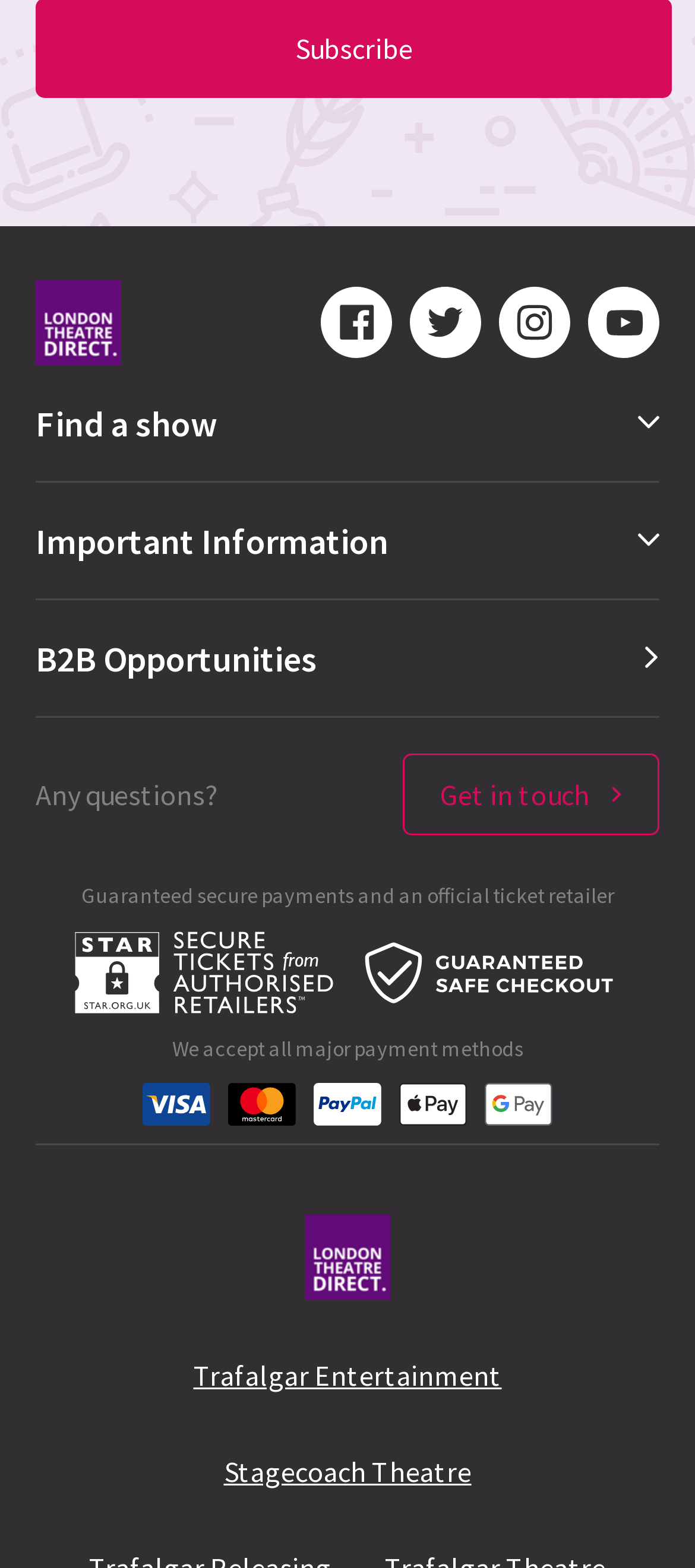Please find the bounding box coordinates of the element that needs to be clicked to perform the following instruction: "Get in touch". The bounding box coordinates should be four float numbers between 0 and 1, represented as [left, top, right, bottom].

[0.579, 0.48, 0.949, 0.532]